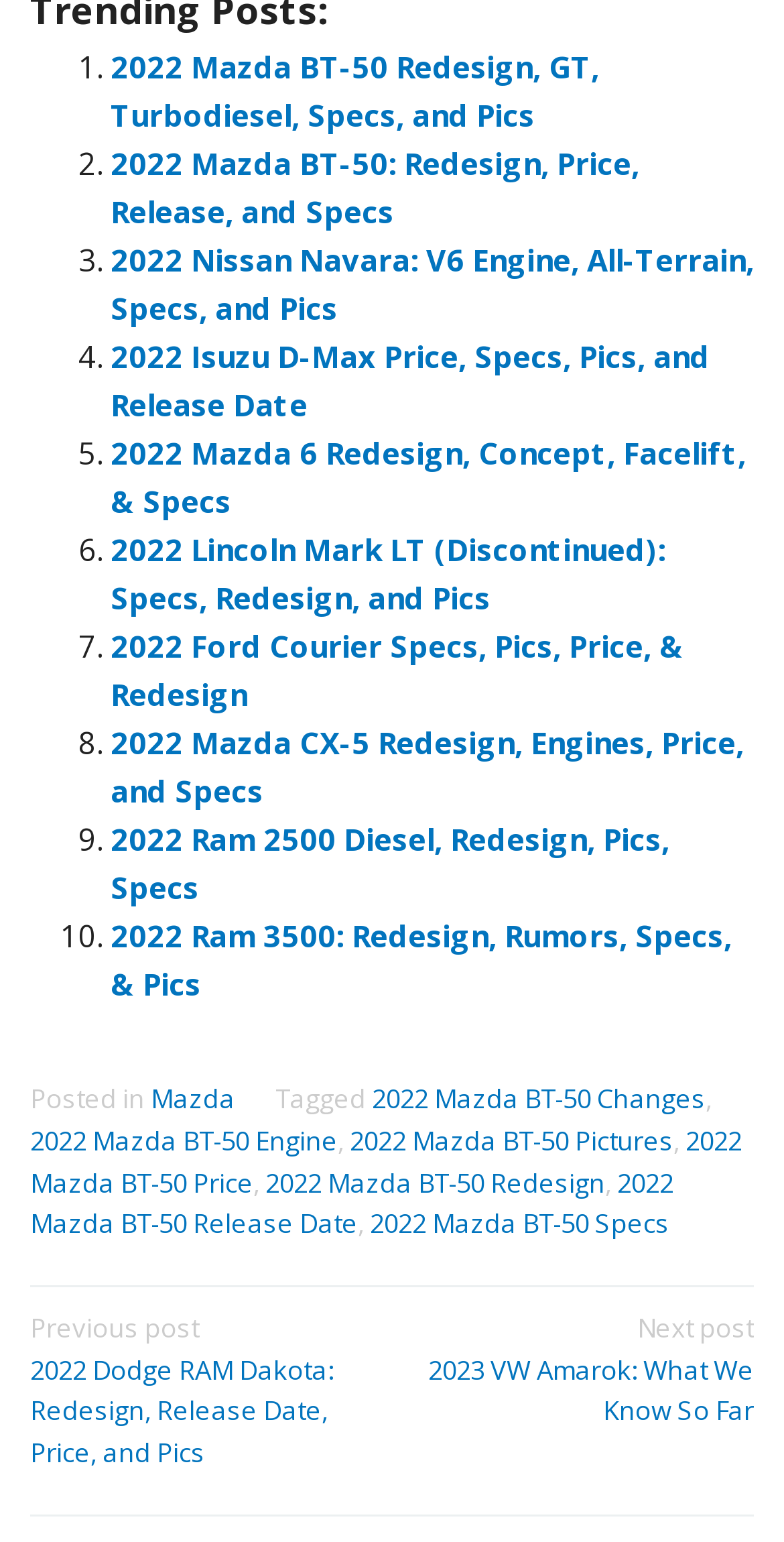Please mark the clickable region by giving the bounding box coordinates needed to complete this instruction: "Click on 2022 Mazda BT-50 Redesign, GT, Turbodiesel, Specs, and Pics".

[0.141, 0.03, 0.764, 0.087]